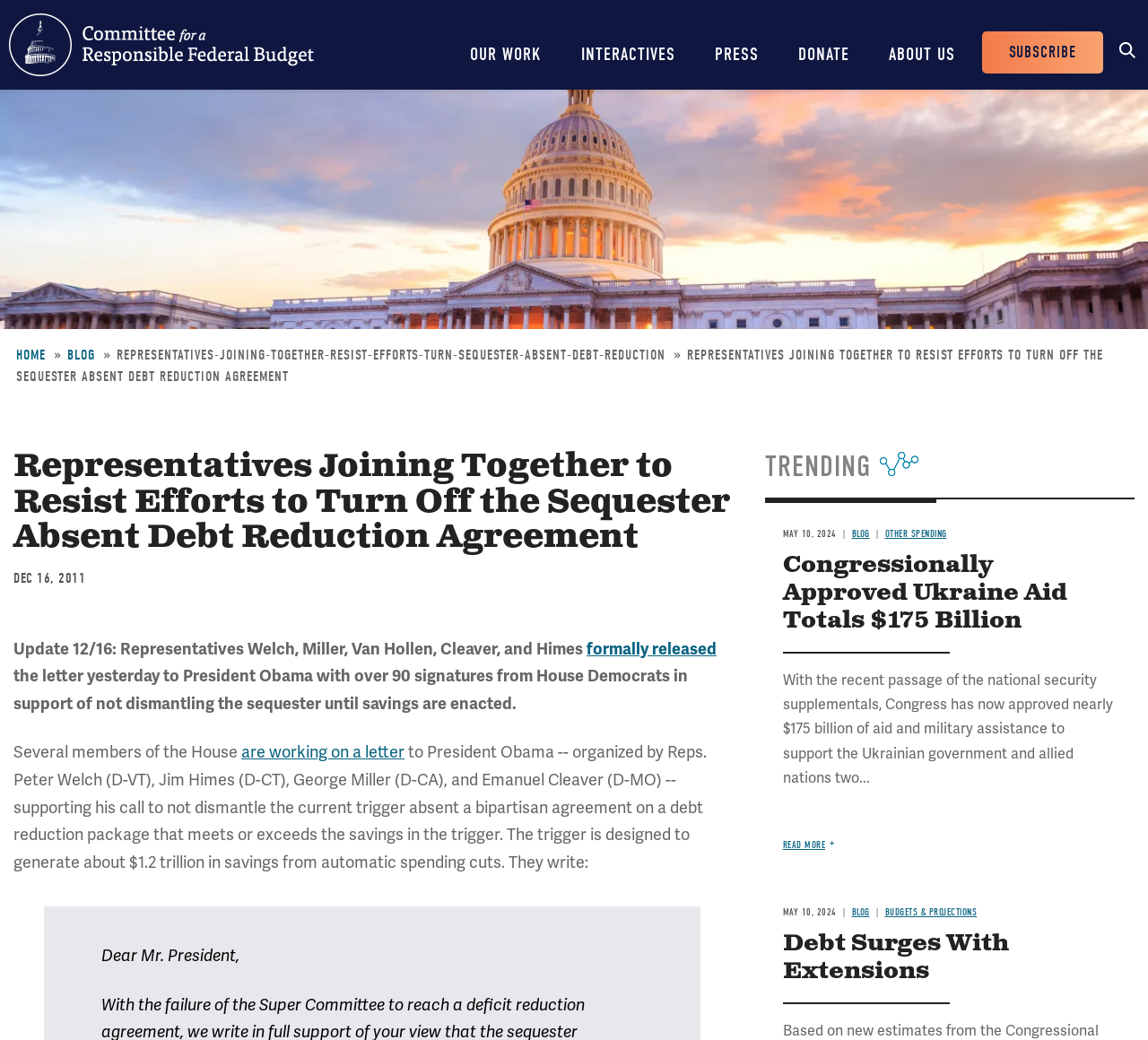Using the element description Budgets & Projections, predict the bounding box coordinates for the UI element. Provide the coordinates in (top-left x, top-left y, bottom-right x, bottom-right y) format with values ranging from 0 to 1.

[0.771, 0.872, 0.851, 0.883]